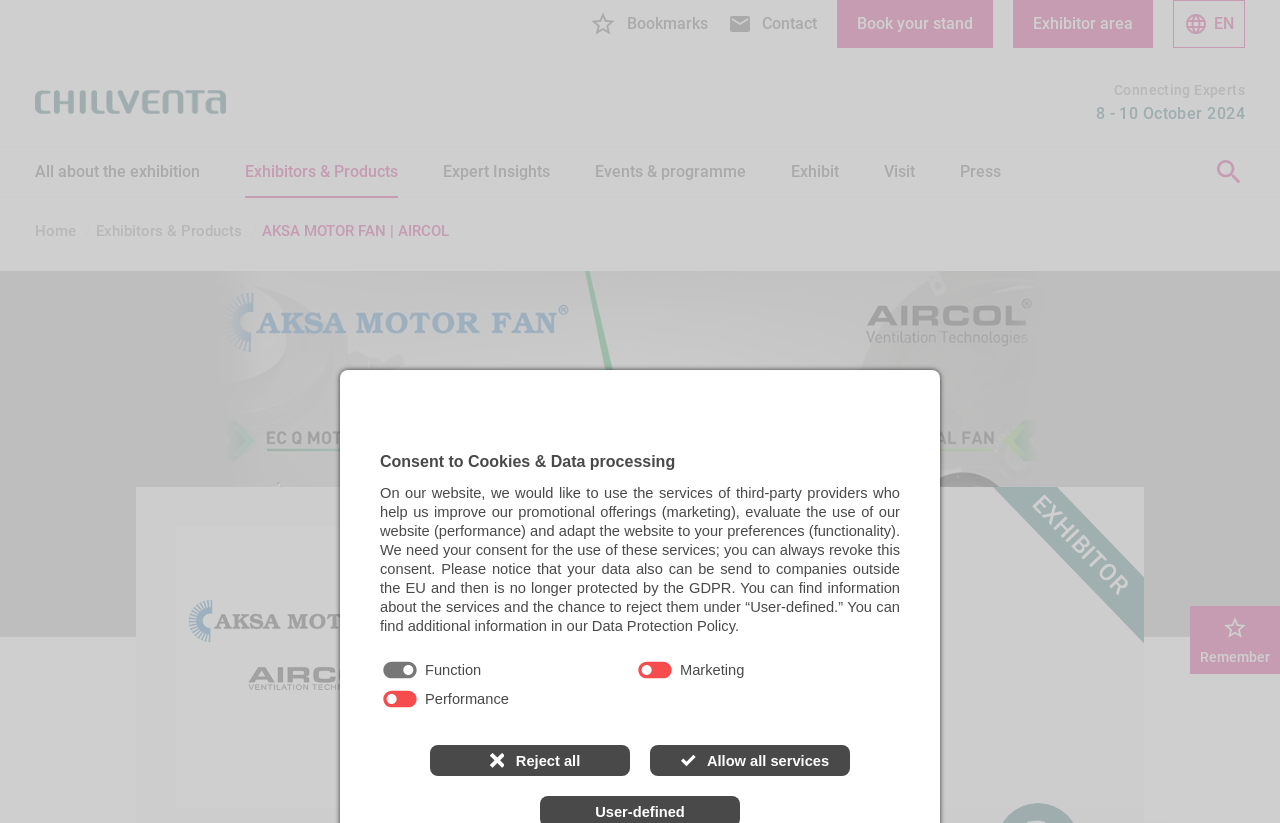What is the slogan of AKSA MOTOR FAN | AIRCOL?
Based on the visual content, answer with a single word or a brief phrase.

You Dream We Realize